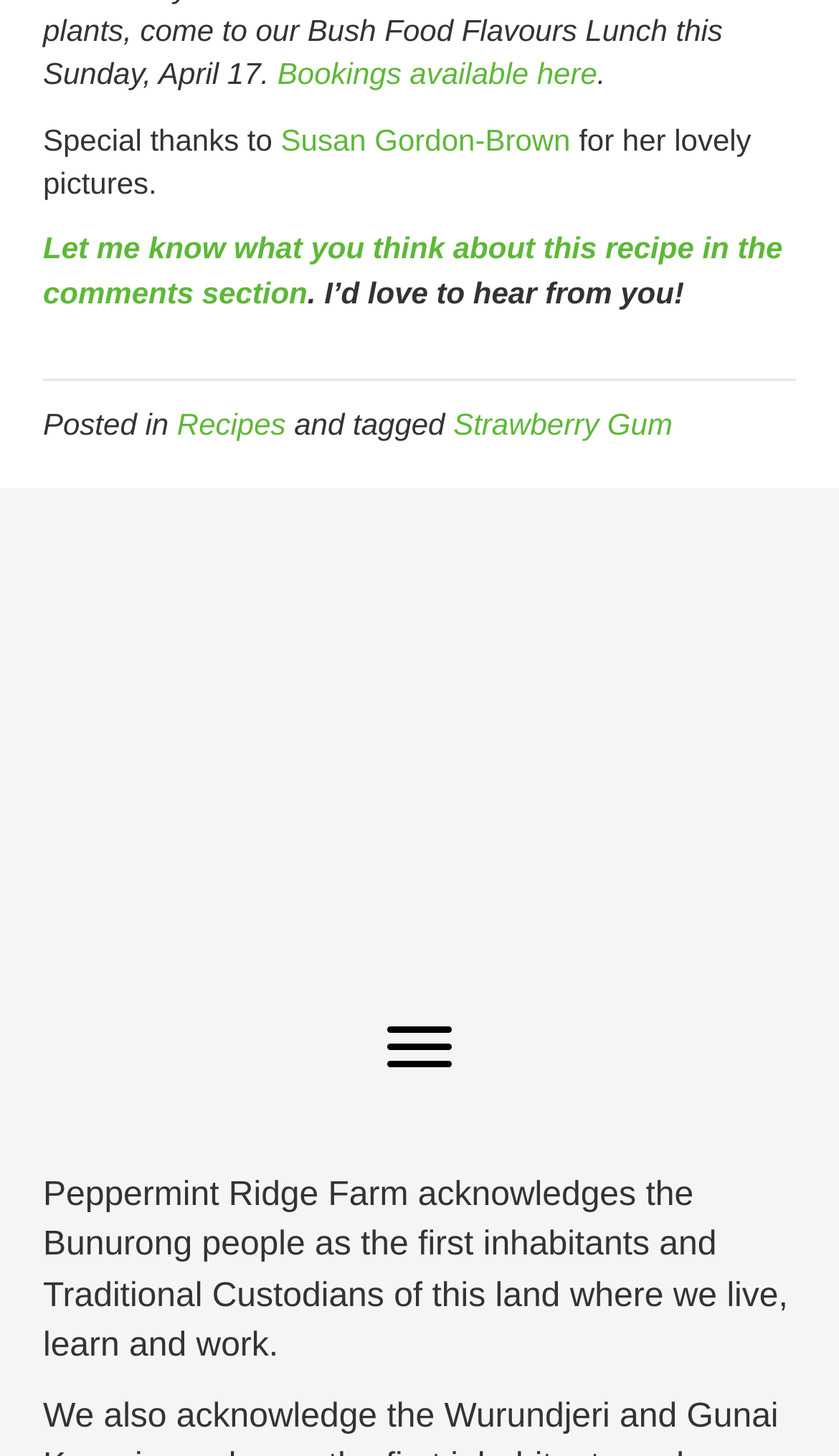What is the name of the farm mentioned?
Offer a detailed and full explanation in response to the question.

The webpage contains a static text element mentioning 'Peppermint Ridge Farm acknowledges the Bunurong people as the first inhabitants and Traditional Custodians of this land...', indicating that the name of the farm is Peppermint Ridge Farm.